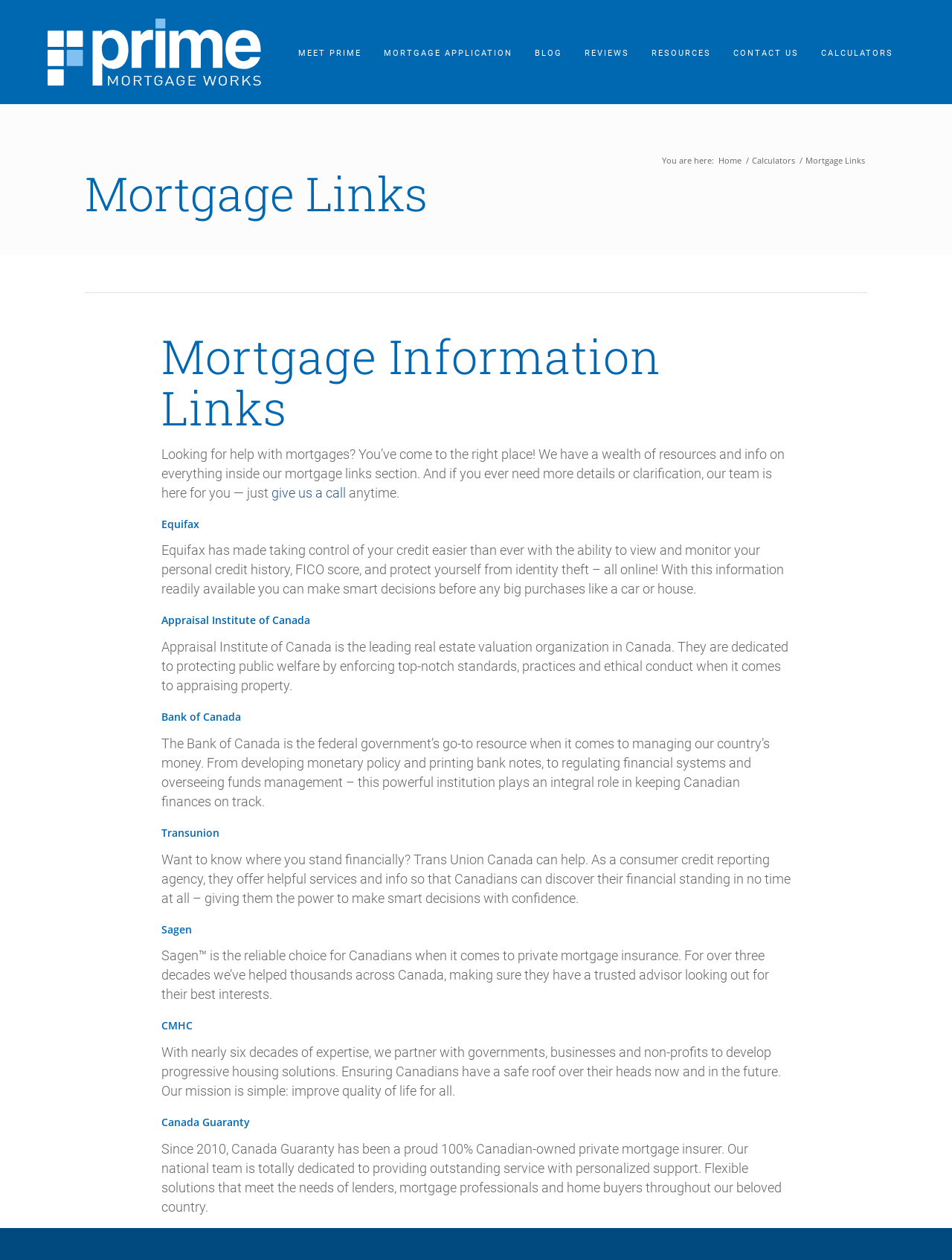Extract the bounding box coordinates for the HTML element that matches this description: "Appraisal Institute of Canada". The coordinates should be four float numbers between 0 and 1, i.e., [left, top, right, bottom].

[0.169, 0.487, 0.325, 0.498]